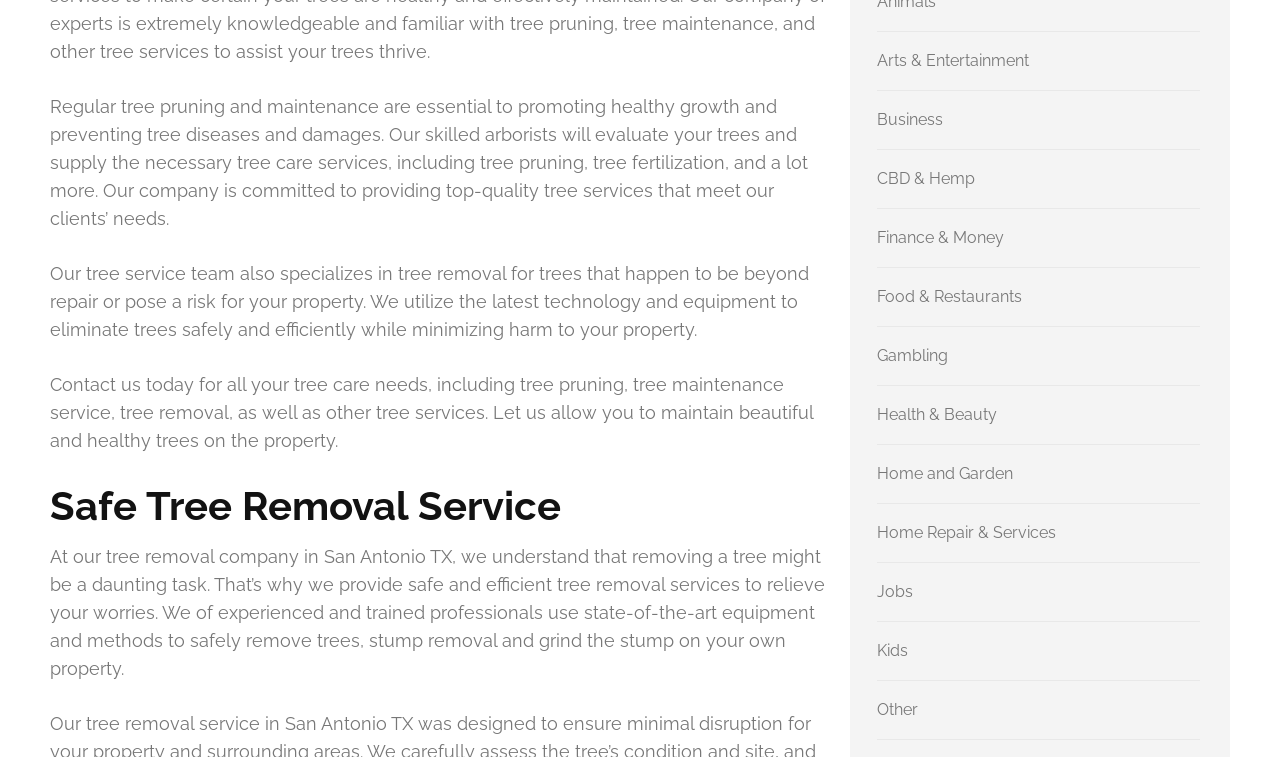What type of equipment is used for tree removal?
Please interpret the details in the image and answer the question thoroughly.

The text states that the company's team of experienced and trained professionals use state-of-the-art equipment and methods to safely remove trees, which implies that they use advanced and modern equipment for this purpose.